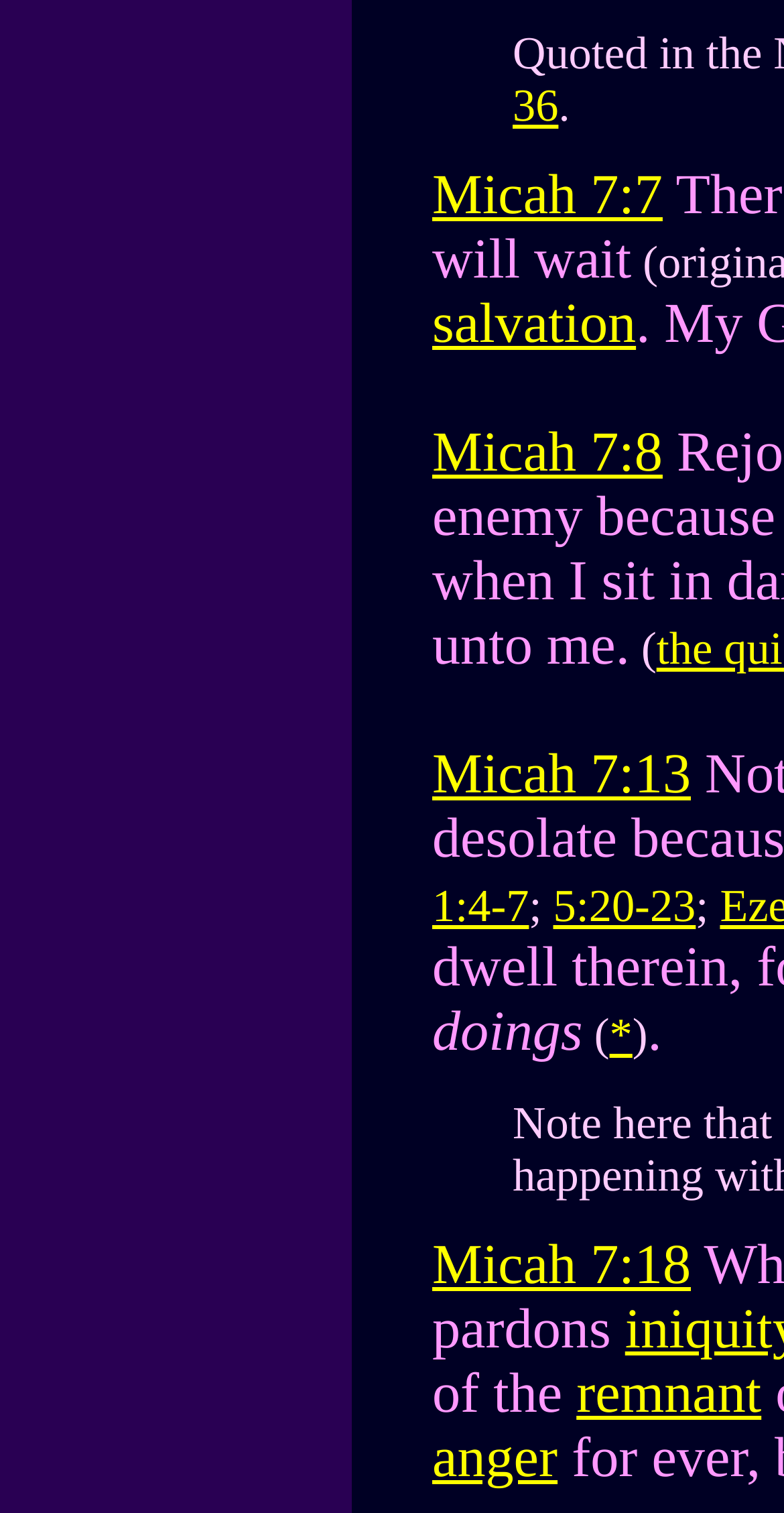Determine the bounding box coordinates of the region I should click to achieve the following instruction: "Explore Micah 7:13". Ensure the bounding box coordinates are four float numbers between 0 and 1, i.e., [left, top, right, bottom].

[0.551, 0.492, 0.881, 0.533]